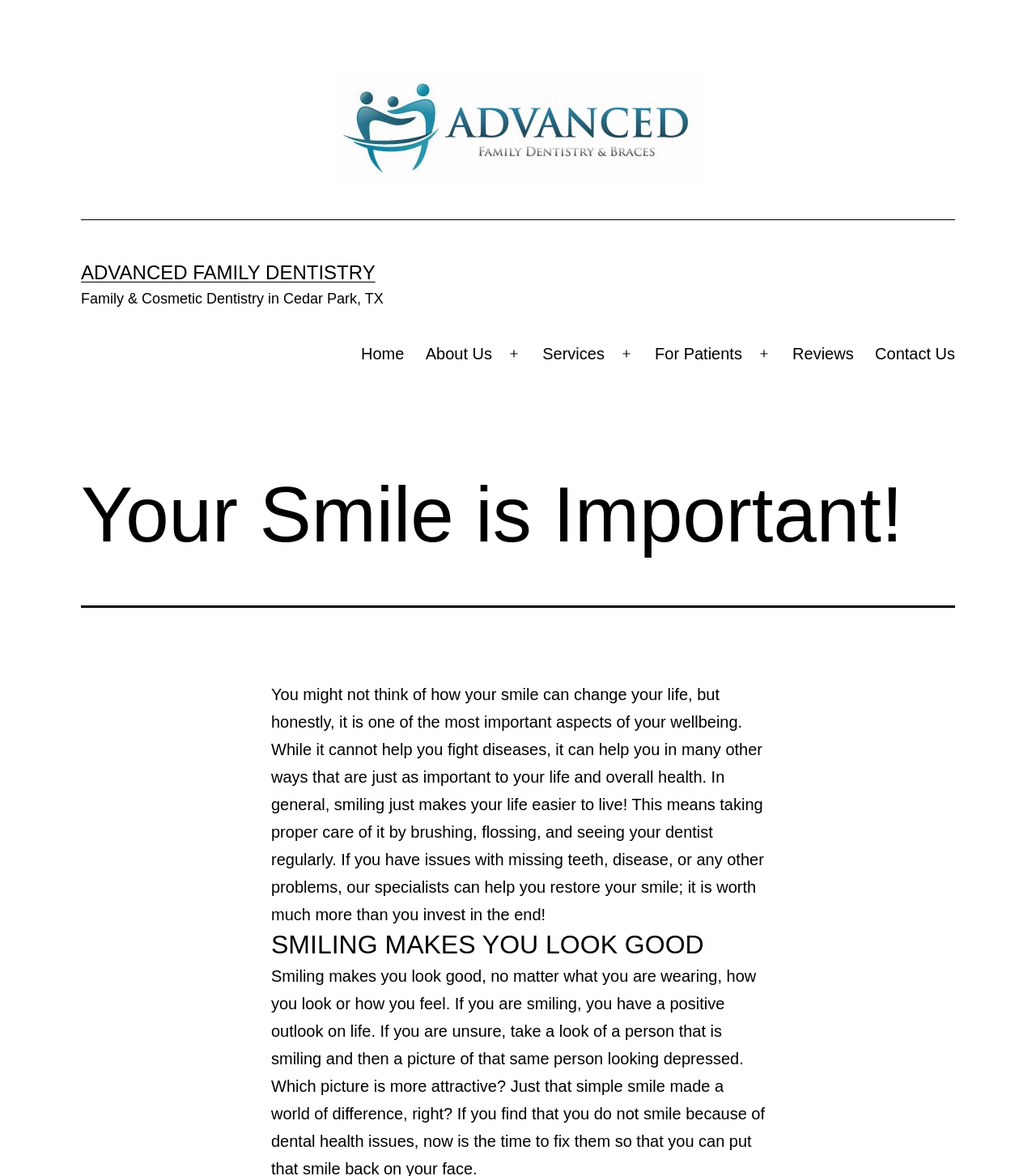What is the name of the dentistry?
Answer with a single word or phrase by referring to the visual content.

Advanced Family Dentistry